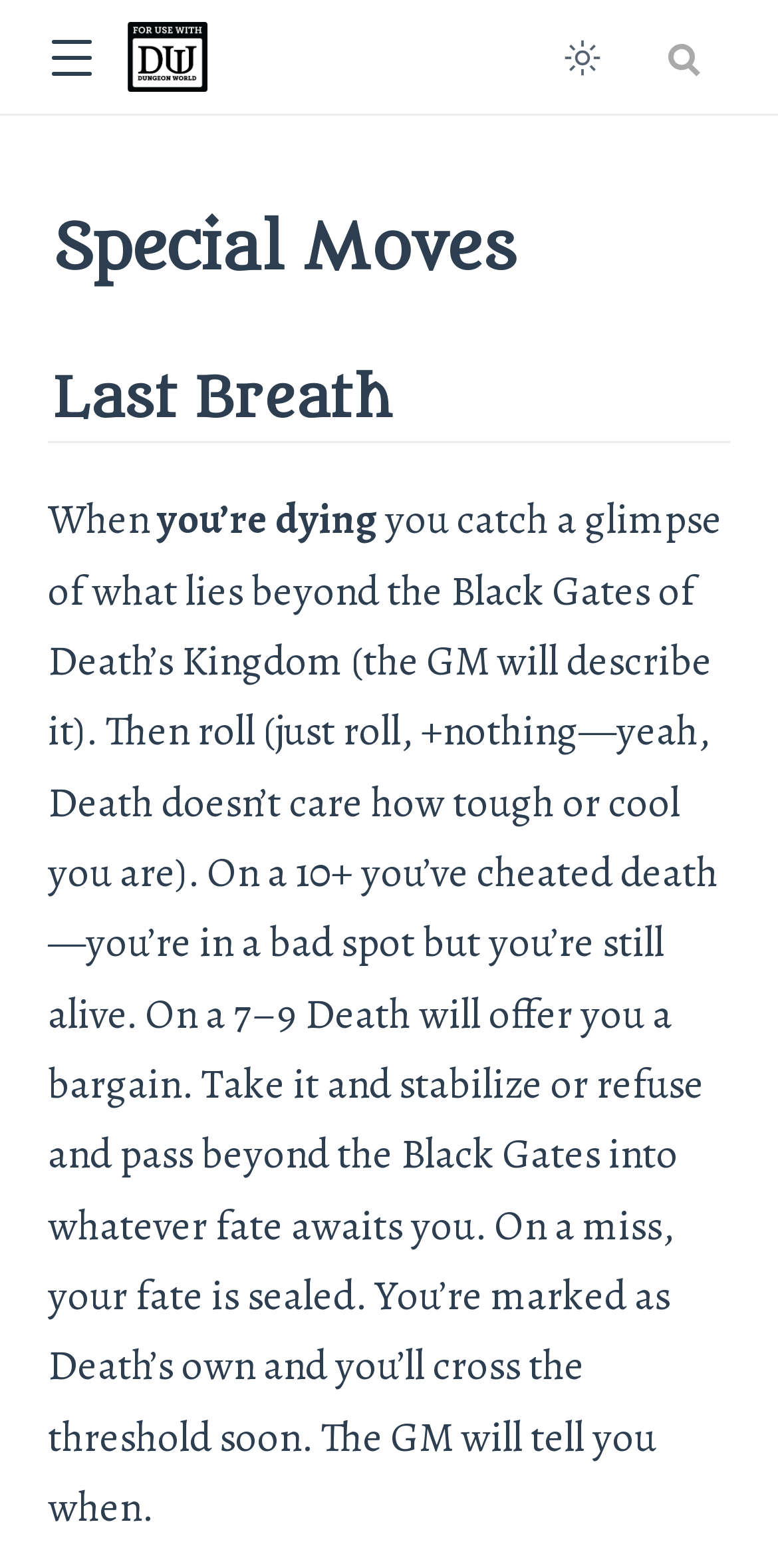Please determine and provide the text content of the webpage's heading.

#
Special Moves